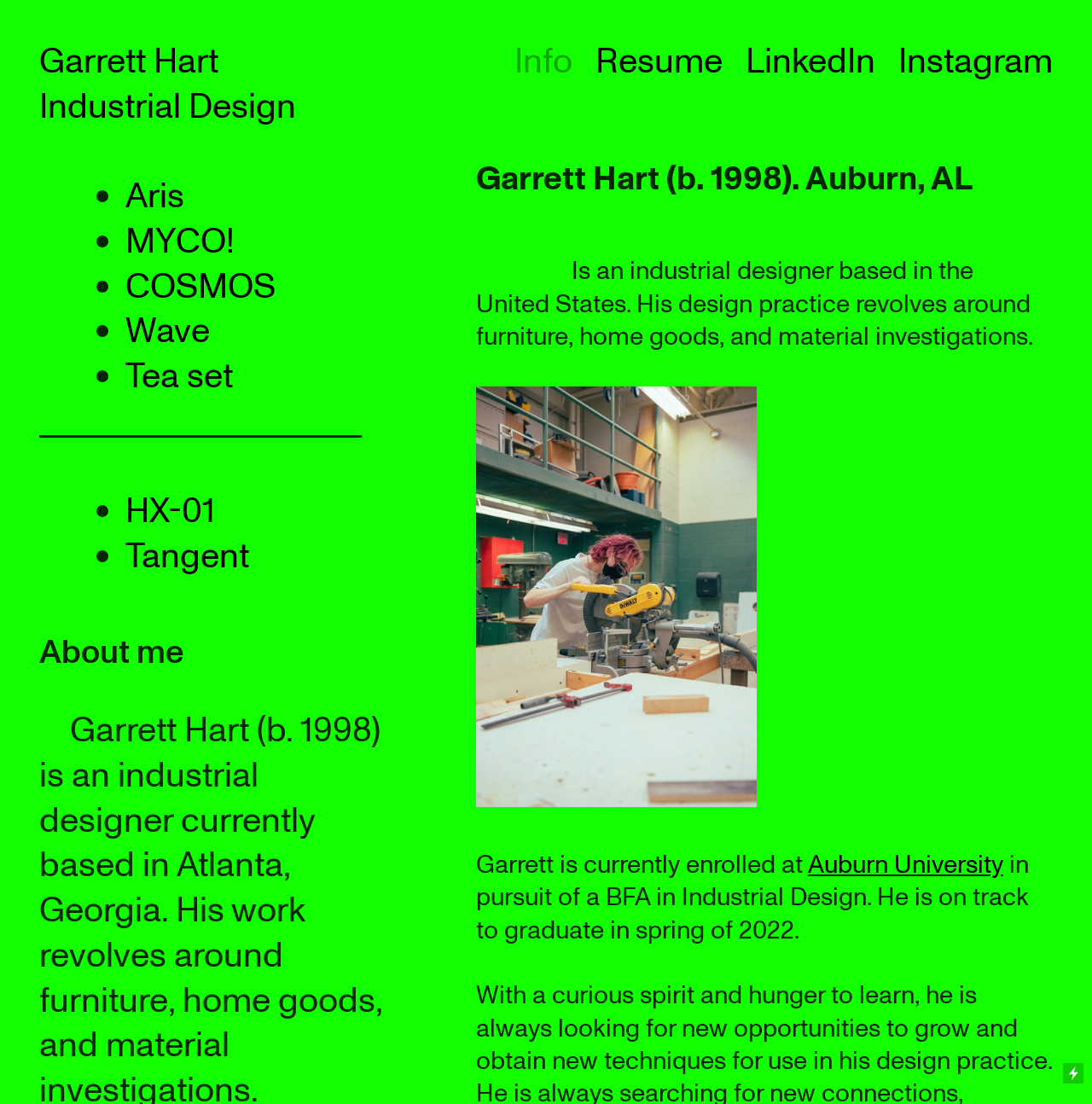Identify the headline of the webpage and generate its text content.

Info   Resume   LinkedIn   Instagram